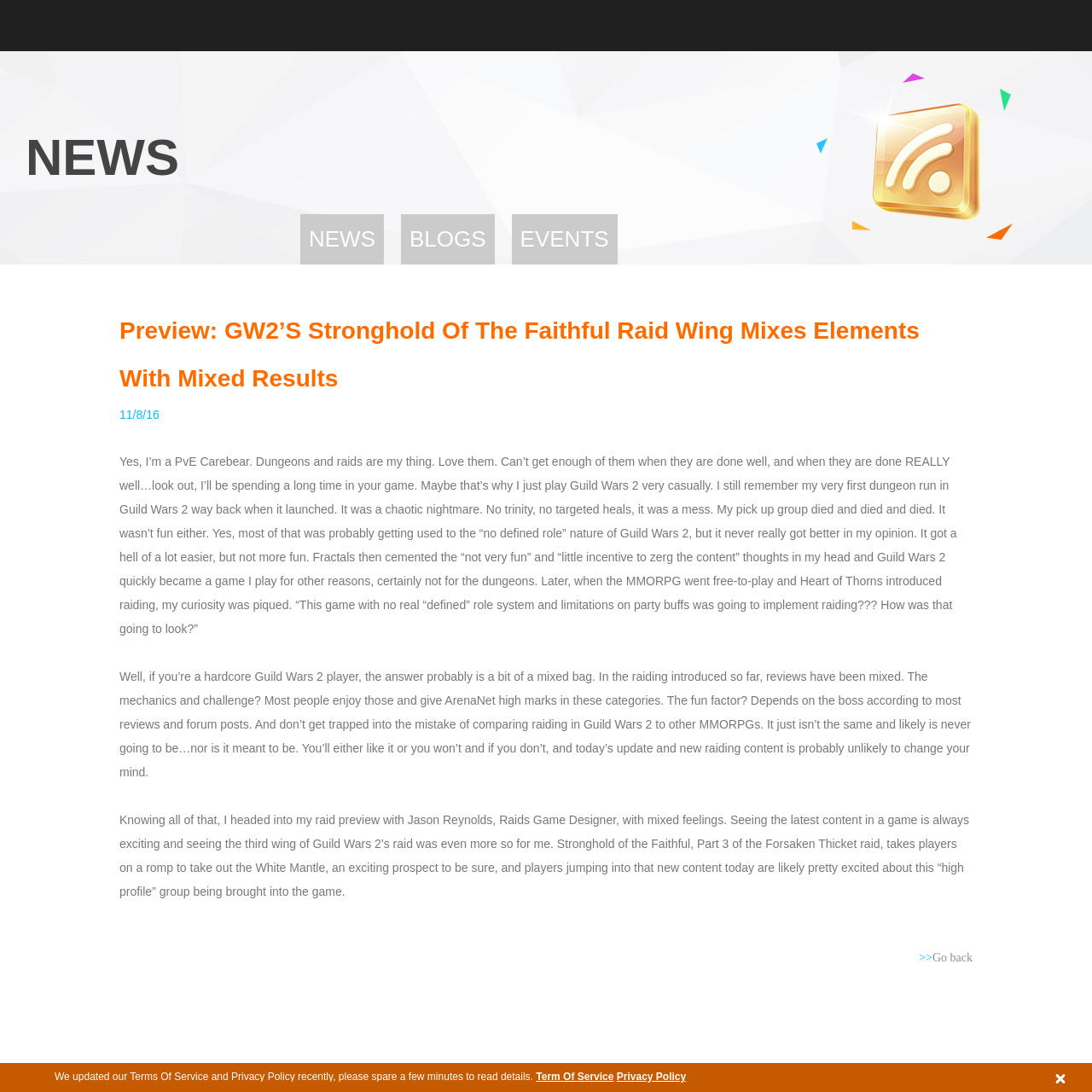Give a detailed overview of the webpage's appearance and contents.

This webpage appears to be a blog or news article about Guild Wars 2, a massively multiplayer online role-playing game (MMORPG). At the top of the page, there is a game list with multiple links to various games, including Guild Wars 2, Game of Thrones Winter is Coming, and League of Angels. Below the game list, there is a notification about the website's updated Terms of Service and Privacy Policy.

The main content of the webpage is an article titled "Preview: GW2's Stronghold of the Faithful Raid Wing Mixes Elements With Mixed Results." The article is divided into several sections, with headings and paragraphs of text. The author of the article discusses their experience with Guild Wars 2, specifically with the game's dungeons and raids. They mention that they are a PvE (player versus environment) carebear, meaning they enjoy playing the game in a casual, non-competitive manner.

The article continues with the author's thoughts on the game's raiding system, which was introduced in the Heart of Thorns expansion. They mention that the mechanics and challenge of the raids are enjoyable, but the fun factor depends on the specific boss fight. The author also notes that the raiding system in Guild Wars 2 is unique and should not be compared to other MMORPGs.

The article then shifts to the author's experience with the latest raid content, Stronghold of the Faithful, which is part of the Forsaken Thicket raid. They mention that the new content is exciting and takes players on a mission to defeat the White Mantle, a high-profile group in the game.

At the bottom of the page, there are links to other sections of the website, including NEWS, BLOGS, and EVENTS. There is also a link to go back to a previous page.